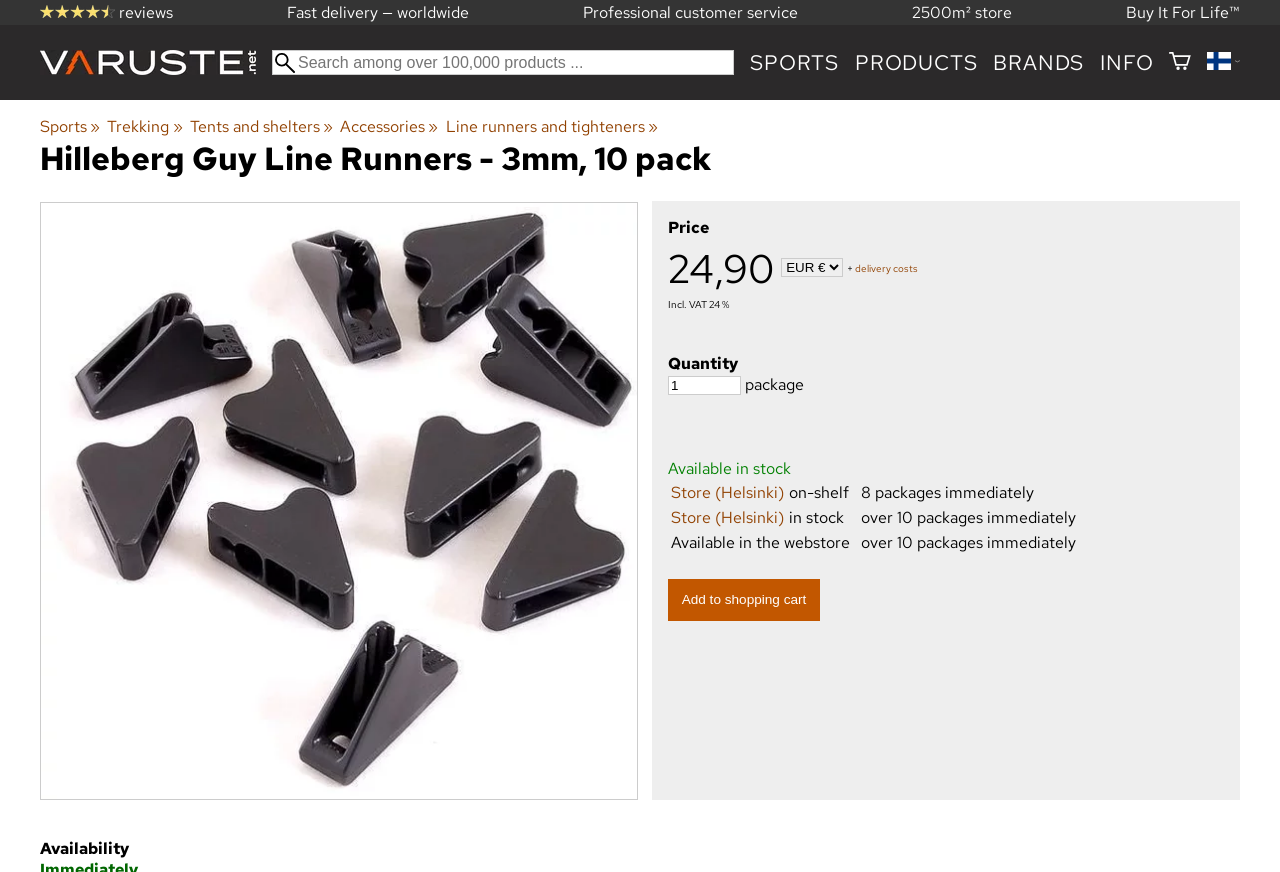Carefully examine the image and provide an in-depth answer to the question: What is the purpose of the 'Add to shopping cart' button?

The 'Add to shopping cart' button is located below the product details and is used to add the Hilleberg Guy Line Runners to the shopping cart. When clicked, it will add the product to the cart, allowing the user to proceed with the checkout process.